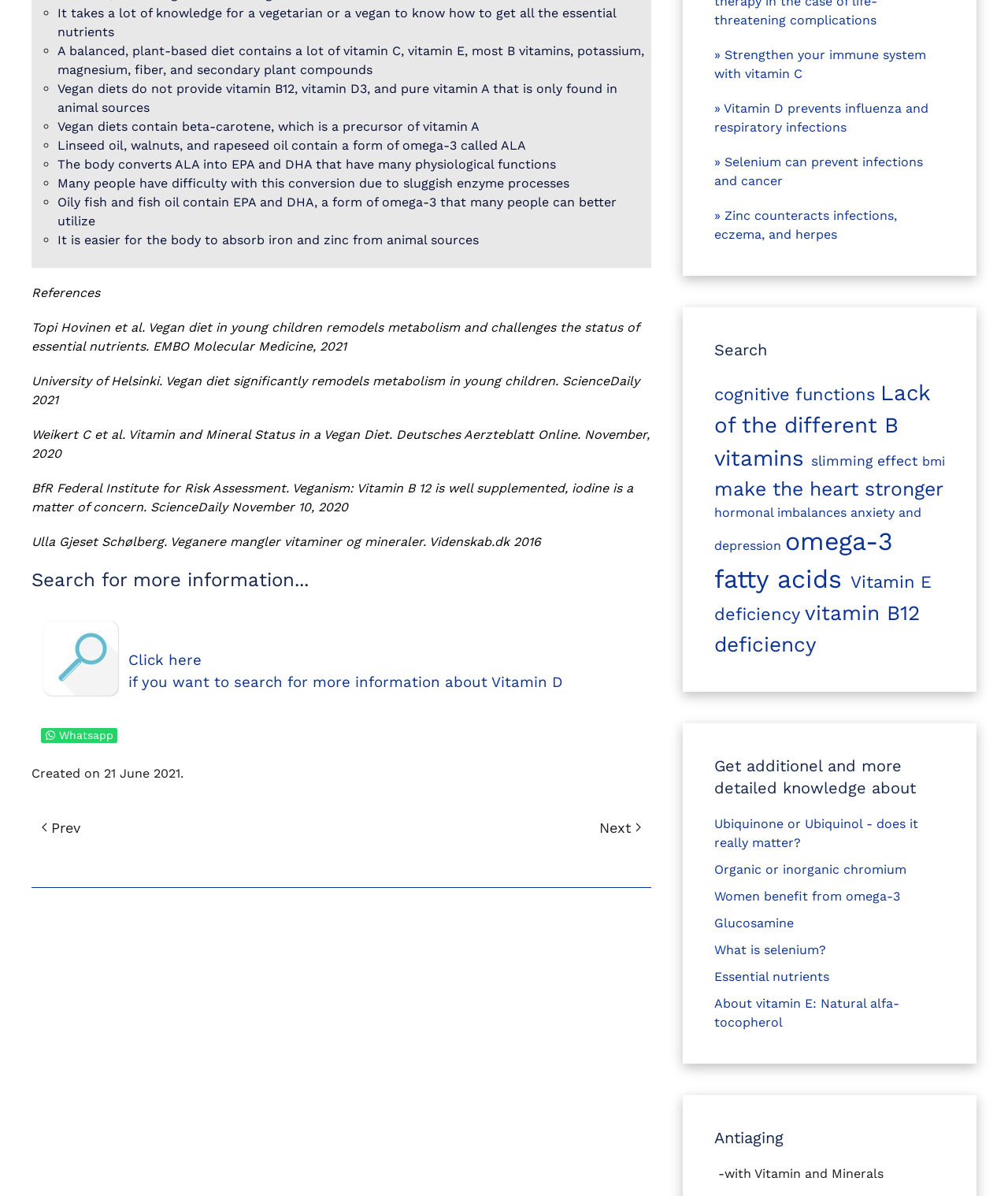For the given element description Next, determine the bounding box coordinates of the UI element. The coordinates should follow the format (top-left x, top-left y, bottom-right x, bottom-right y) and be within the range of 0 to 1.

[0.585, 0.681, 0.646, 0.702]